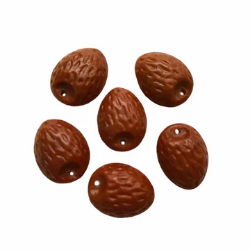What is the length of each bead?
Refer to the image and offer an in-depth and detailed answer to the question.

According to the caption, the beads are approximately 14mm in length, making them suitable for various jewelry-making purposes.